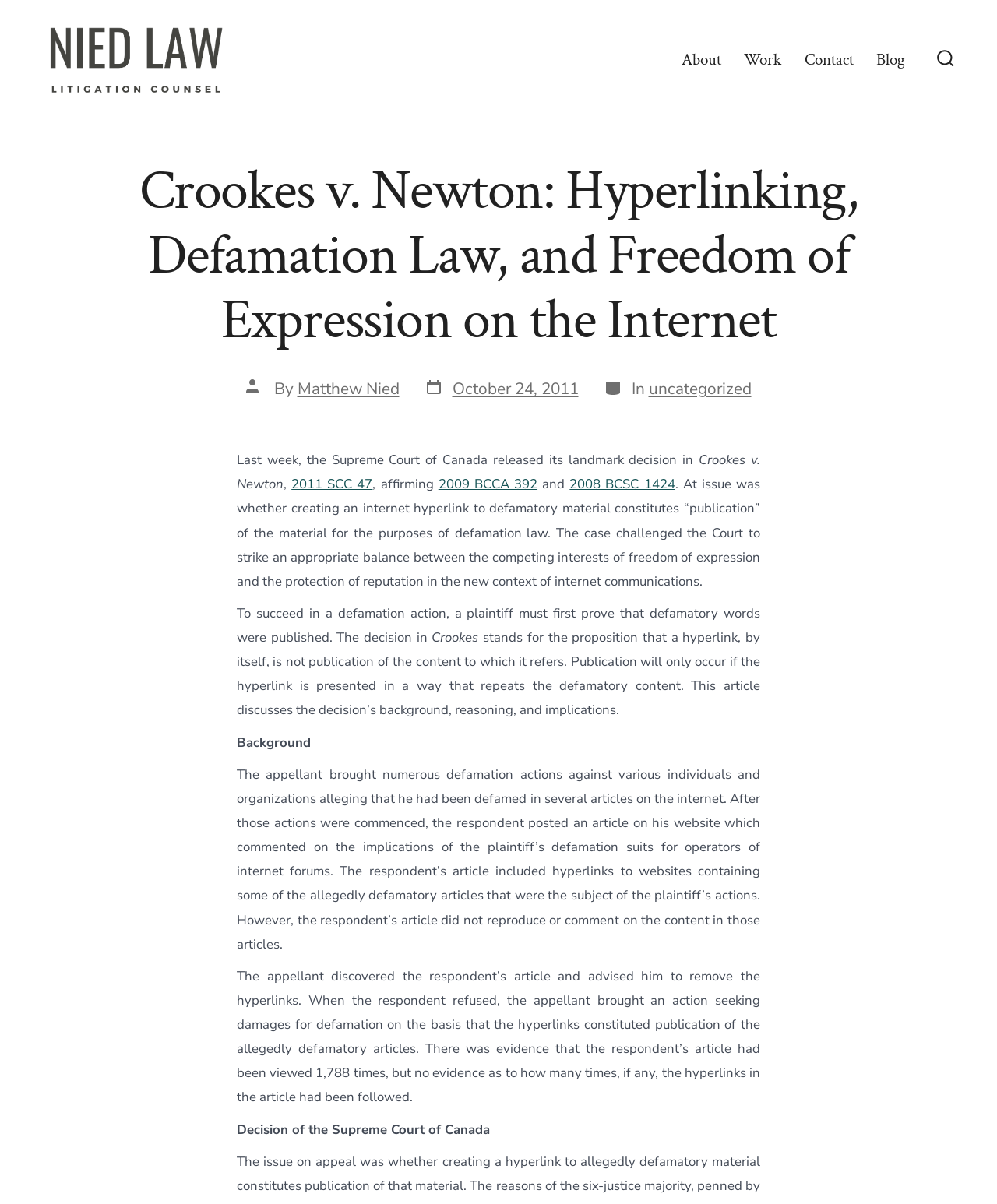Describe all the key features of the webpage in detail.

This webpage is about a landmark decision in a Canadian court case, Crookes v. Newton, related to defamation law and freedom of expression on the internet. At the top, there is a search toggle button and a logo image on the right side. Below that, there is a navigation menu with links to "About", "Work", "Contact", and "Blog" sections.

The main content area has a heading that reads "Crookes v. Newton: Hyperlinking, Defamation Law, and Freedom of Expression on the Internet". Below the heading, there is information about the post author, Matthew Nied, and the post date, October 24, 2011. The main article is divided into sections, starting with an introduction that summarizes the court case.

The article then discusses the background of the case, including the appellant's defamation actions against various individuals and organizations, and the respondent's article that included hyperlinks to allegedly defamatory articles. The article continues to explain the decision of the Supreme Court of Canada, which ruled that a hyperlink, by itself, is not publication of the content to which it refers.

Throughout the article, there are links to relevant court cases, such as 2011 SCC 47, 2009 BCCA 392, and 2008 BCSC 1424. The text is well-structured and easy to follow, with clear headings and concise paragraphs.